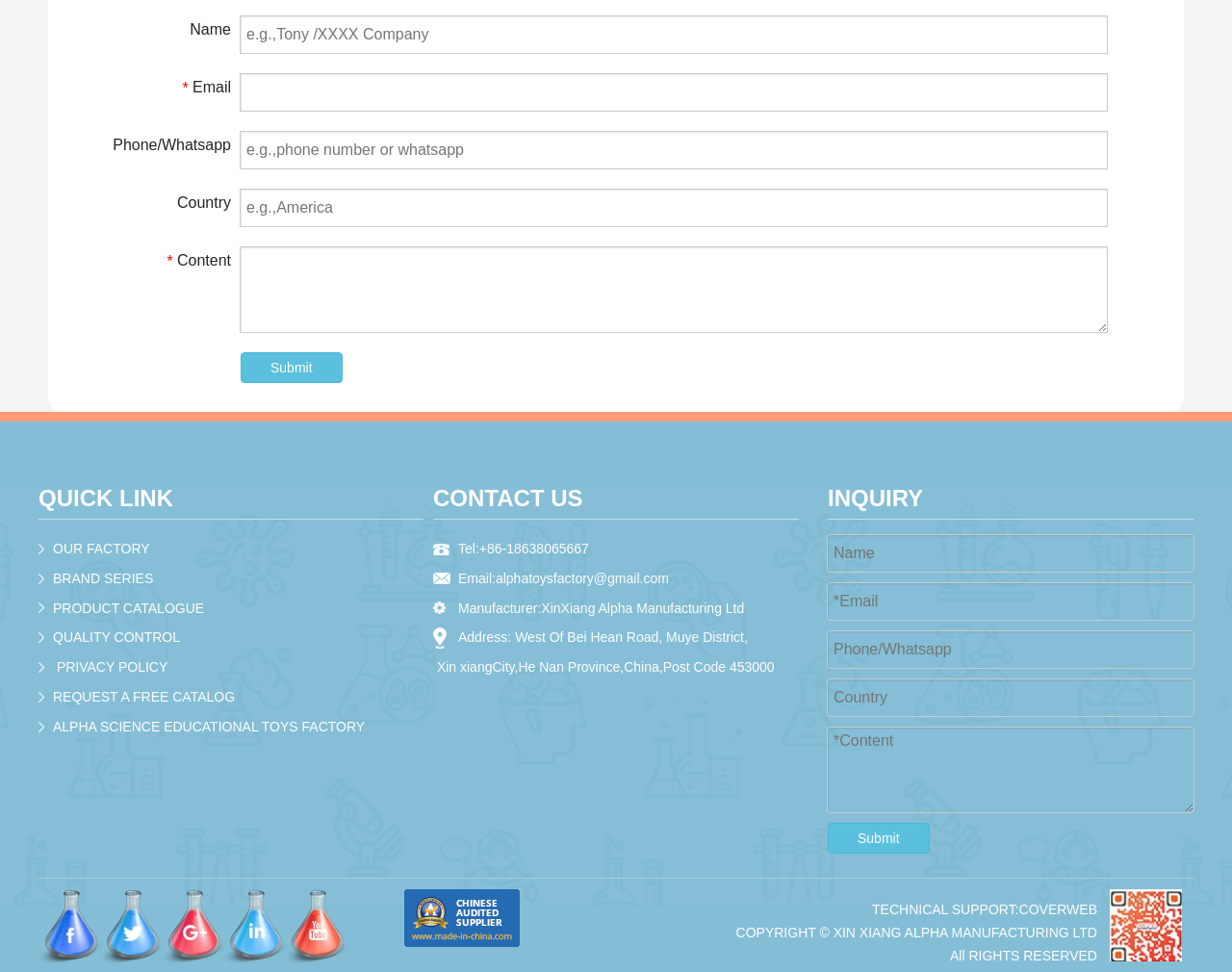Bounding box coordinates are given in the format (top-left x, top-left y, bottom-right x, bottom-right y). All values should be floating point numbers between 0 and 1. Provide the bounding box coordinate for the UI element described as: Take Action

None